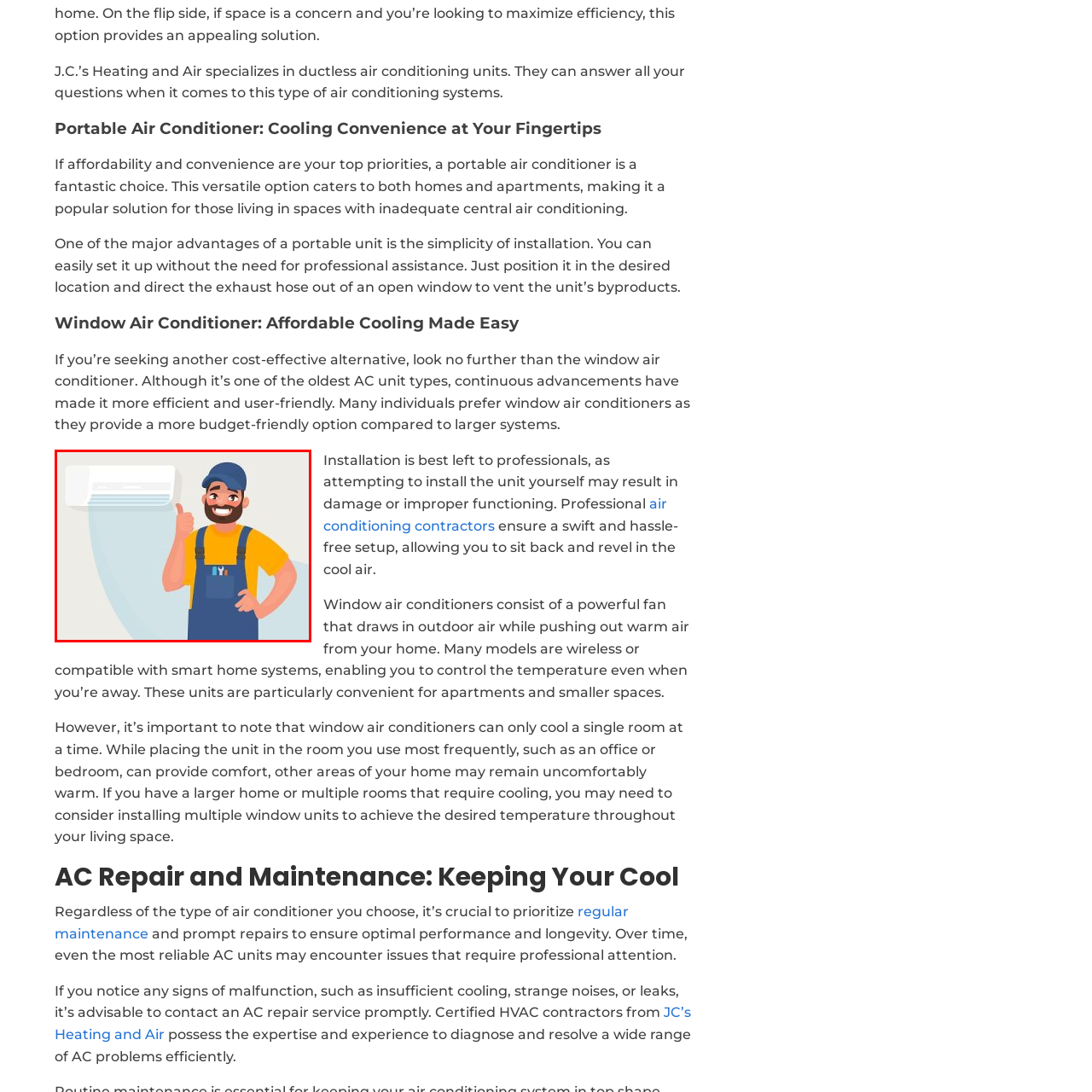What is the technician giving to convey satisfaction?
Focus on the red bounded area in the image and respond to the question with a concise word or phrase.

Thumbs-up